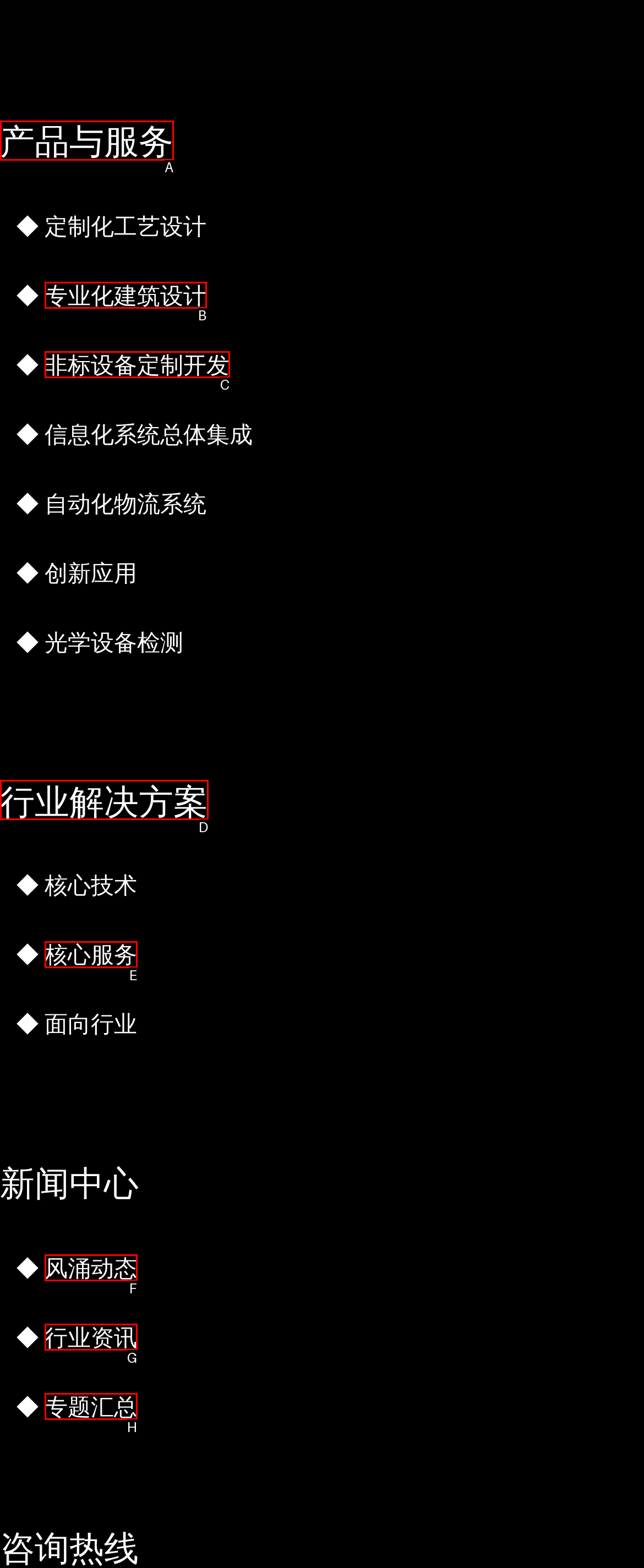Identify the letter of the UI element that corresponds to: 行业解决方案
Respond with the letter of the option directly.

D